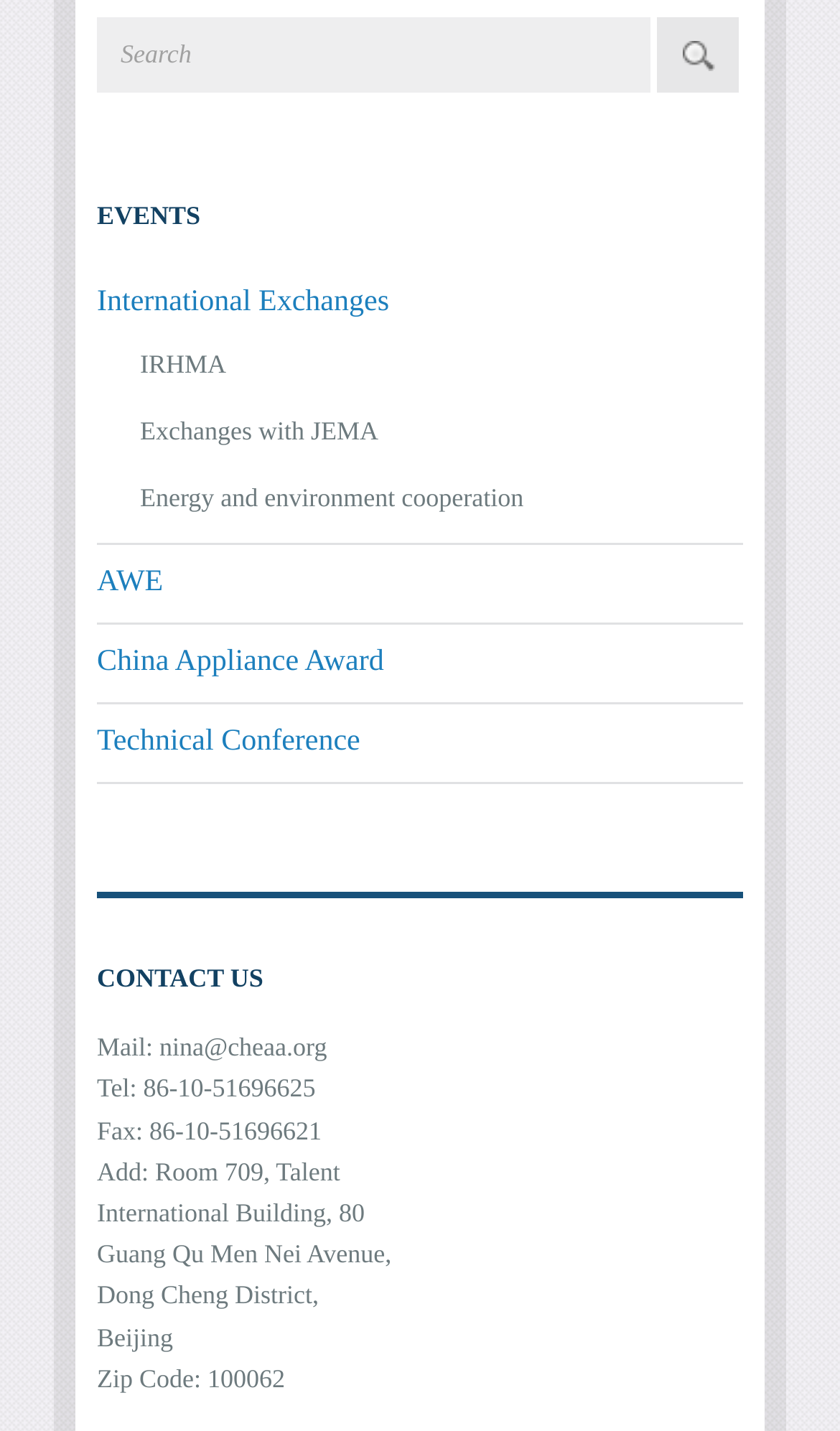Bounding box coordinates are specified in the format (top-left x, top-left y, bottom-right x, bottom-right y). All values are floating point numbers bounded between 0 and 1. Please provide the bounding box coordinate of the region this sentence describes: Home

None